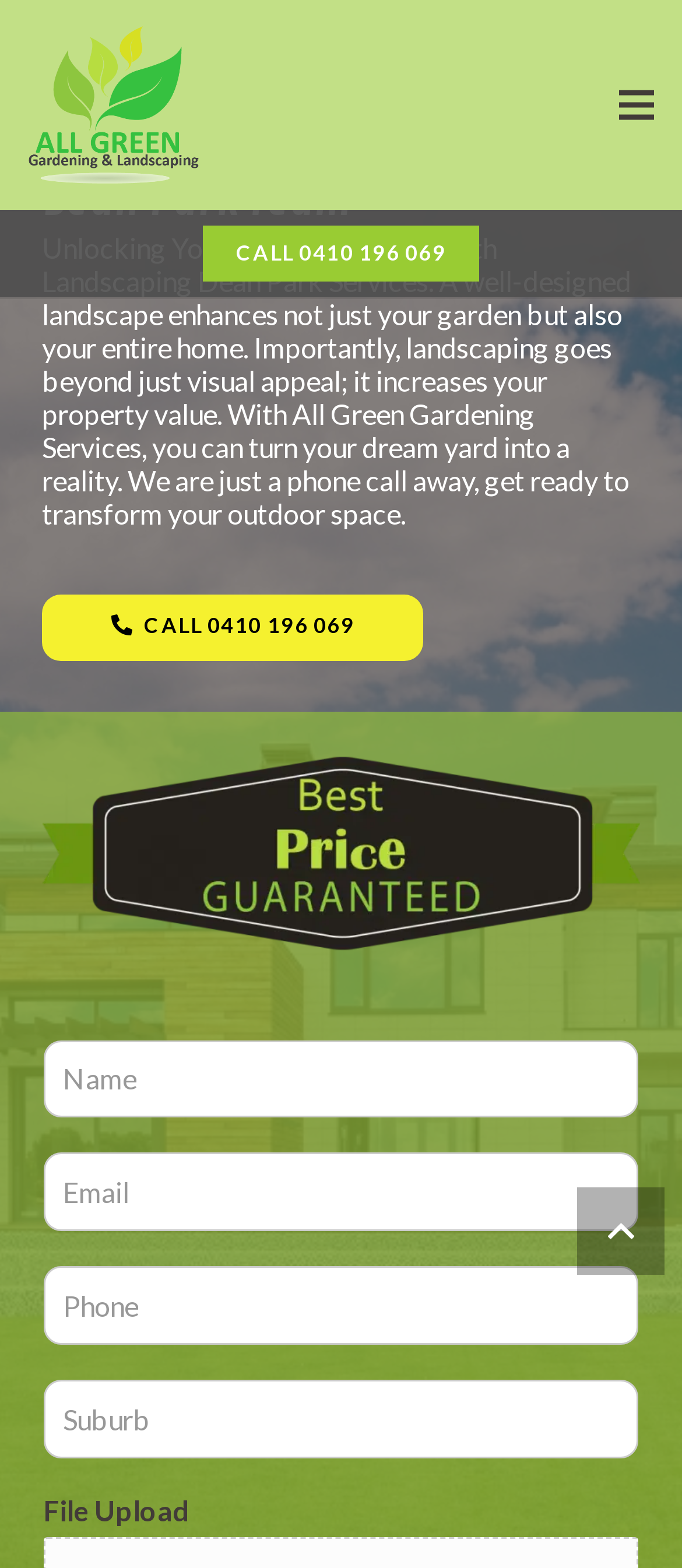Locate the bounding box of the UI element described in the following text: "parent_node: Name * name="wpforms[fields][0]" placeholder="Name"".

[0.064, 0.663, 0.936, 0.713]